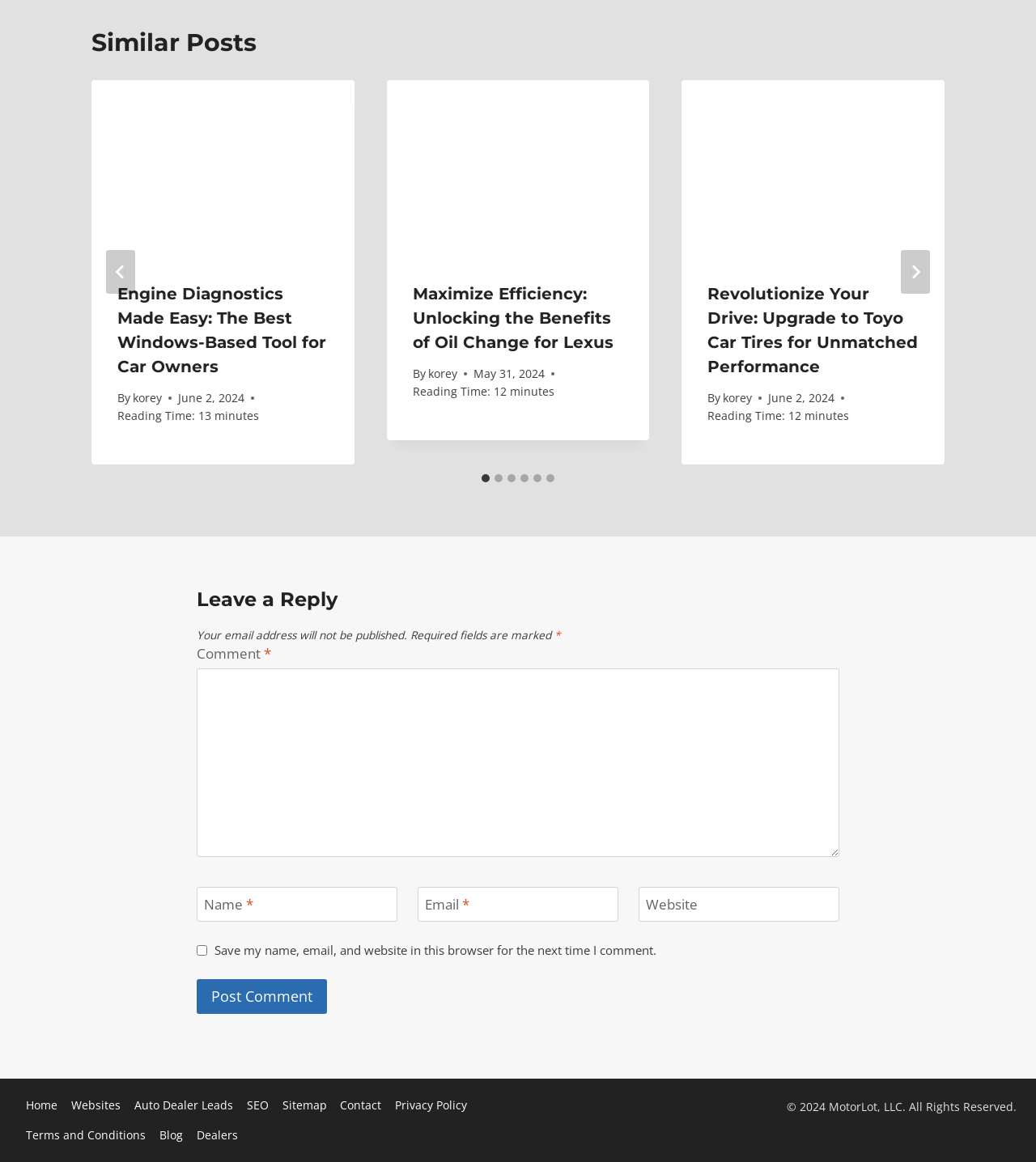What is the purpose of the checkbox at the bottom of the page?
Give a detailed response to the question by analyzing the screenshot.

I found the purpose of the checkbox at the bottom of the page by looking at the text associated with the checkbox, which is 'Save my name, email, and website in this browser for the next time I comment'.